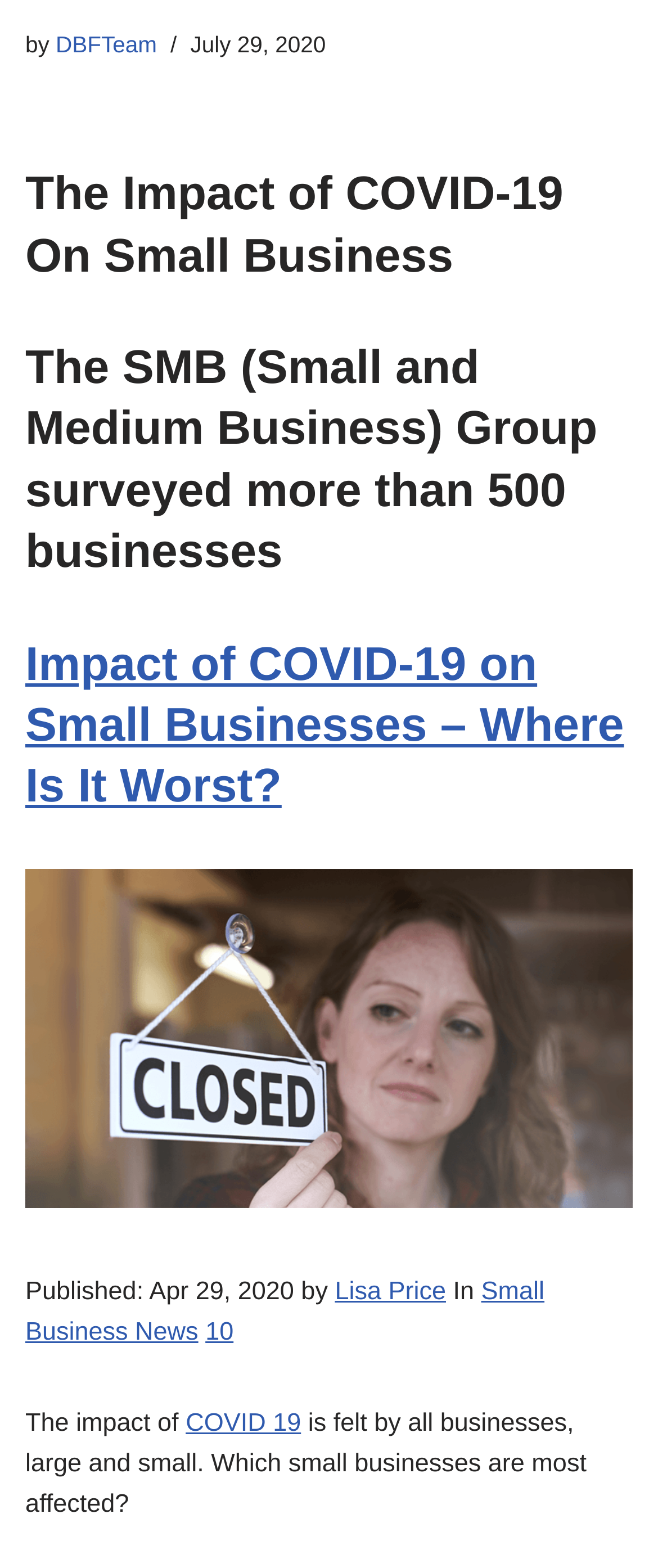Provide the bounding box coordinates of the HTML element described by the text: "Small Business News".

[0.038, 0.815, 0.827, 0.859]